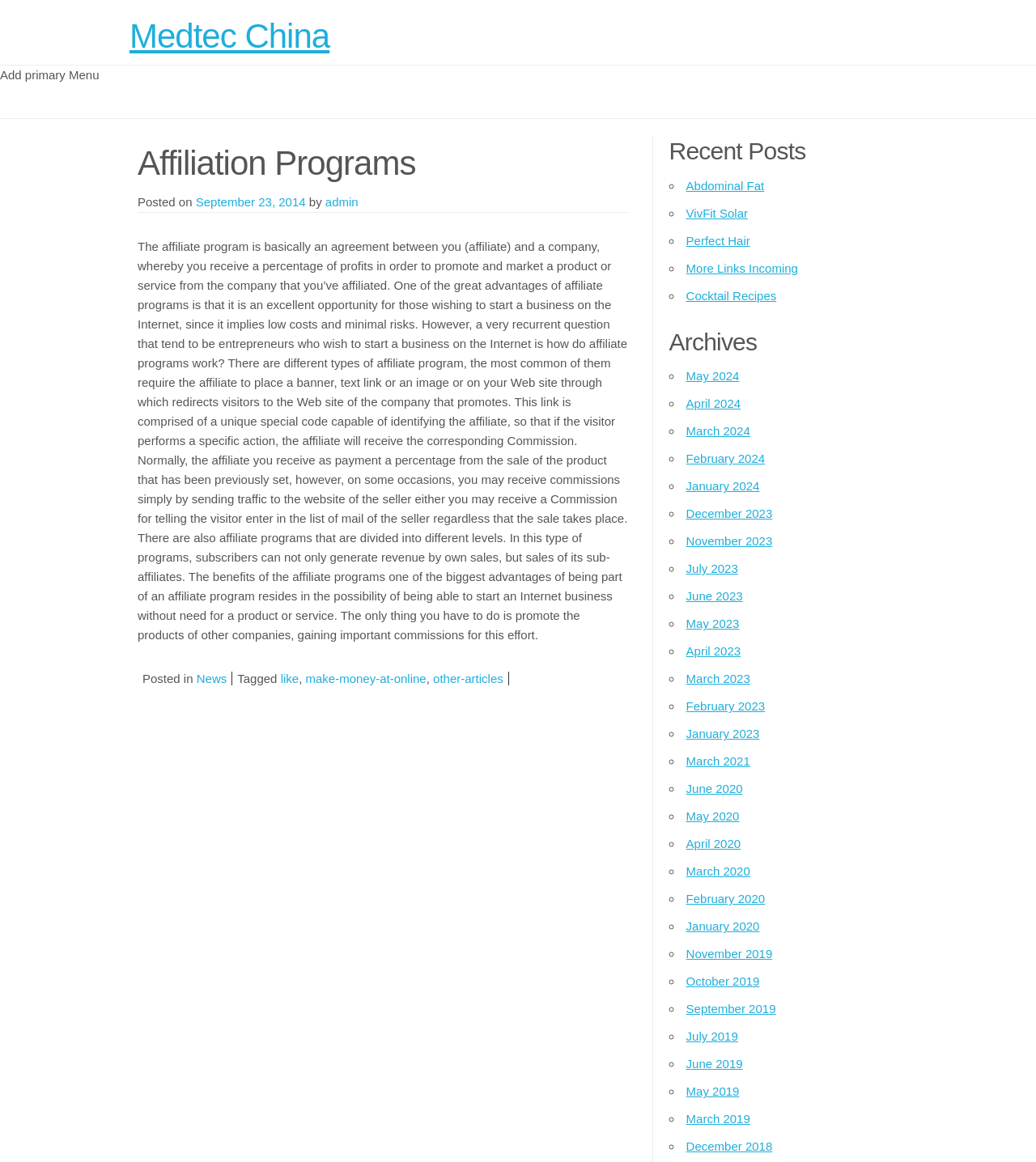Identify the bounding box coordinates for the region to click in order to carry out this instruction: "Read the article about Affiliation Programs". Provide the coordinates using four float numbers between 0 and 1, formatted as [left, top, right, bottom].

[0.133, 0.206, 0.606, 0.552]